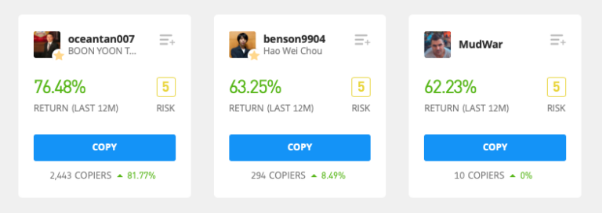What is the risk rating of benson9904?
Please ensure your answer to the question is detailed and covers all necessary aspects.

The risk rating of benson9904 is displayed in their profile, which shows a risk rating of 5, indicating the level of risk associated with their trading strategy.